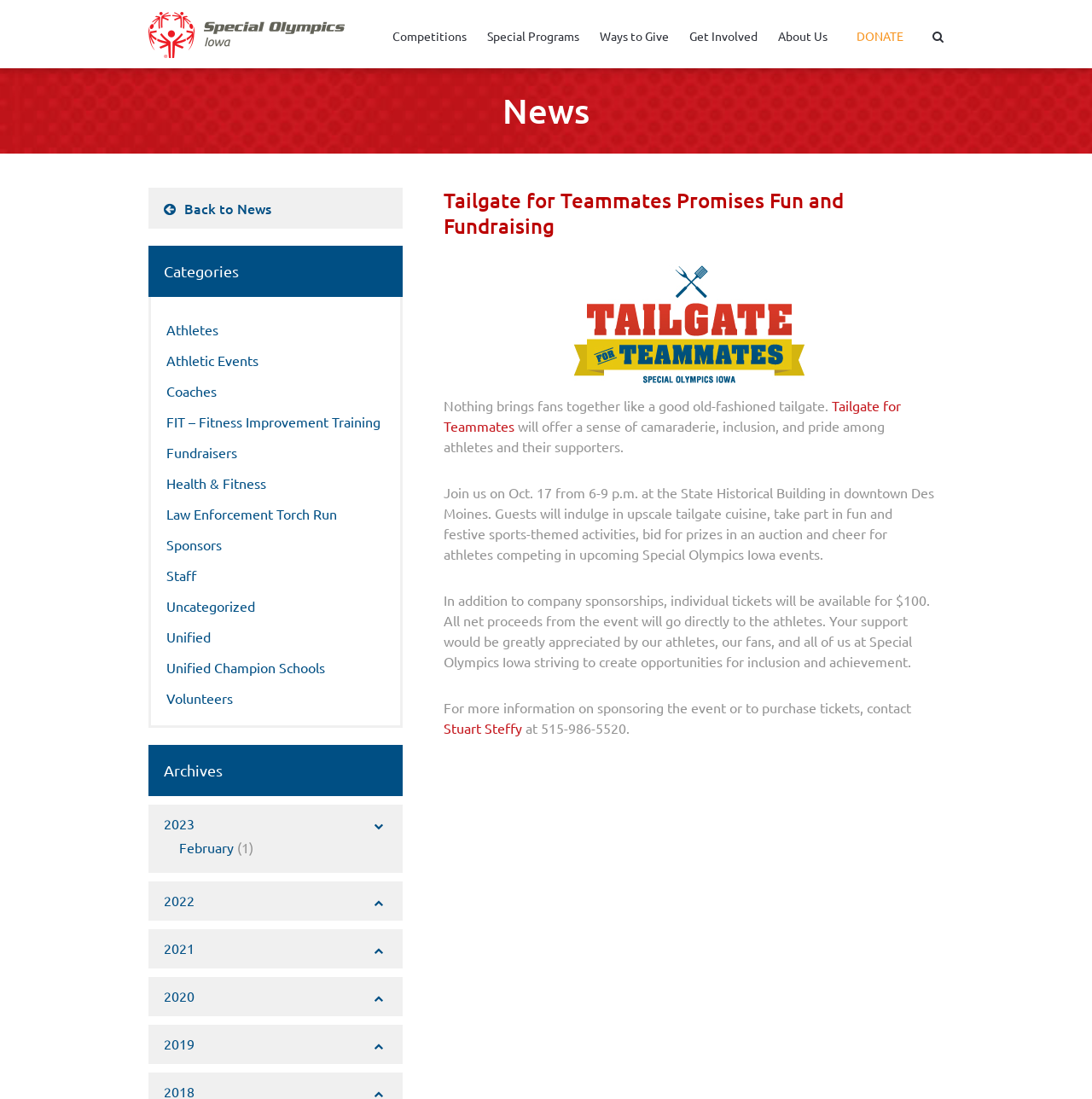Refer to the screenshot and answer the following question in detail:
What is the theme of the event?

The theme of the event can be inferred from the text 'Nothing brings fans together like a good old-fashioned tailgate.' and the logo 'tailgate-for-teammates-logo' which suggests that the event is related to tailgating.